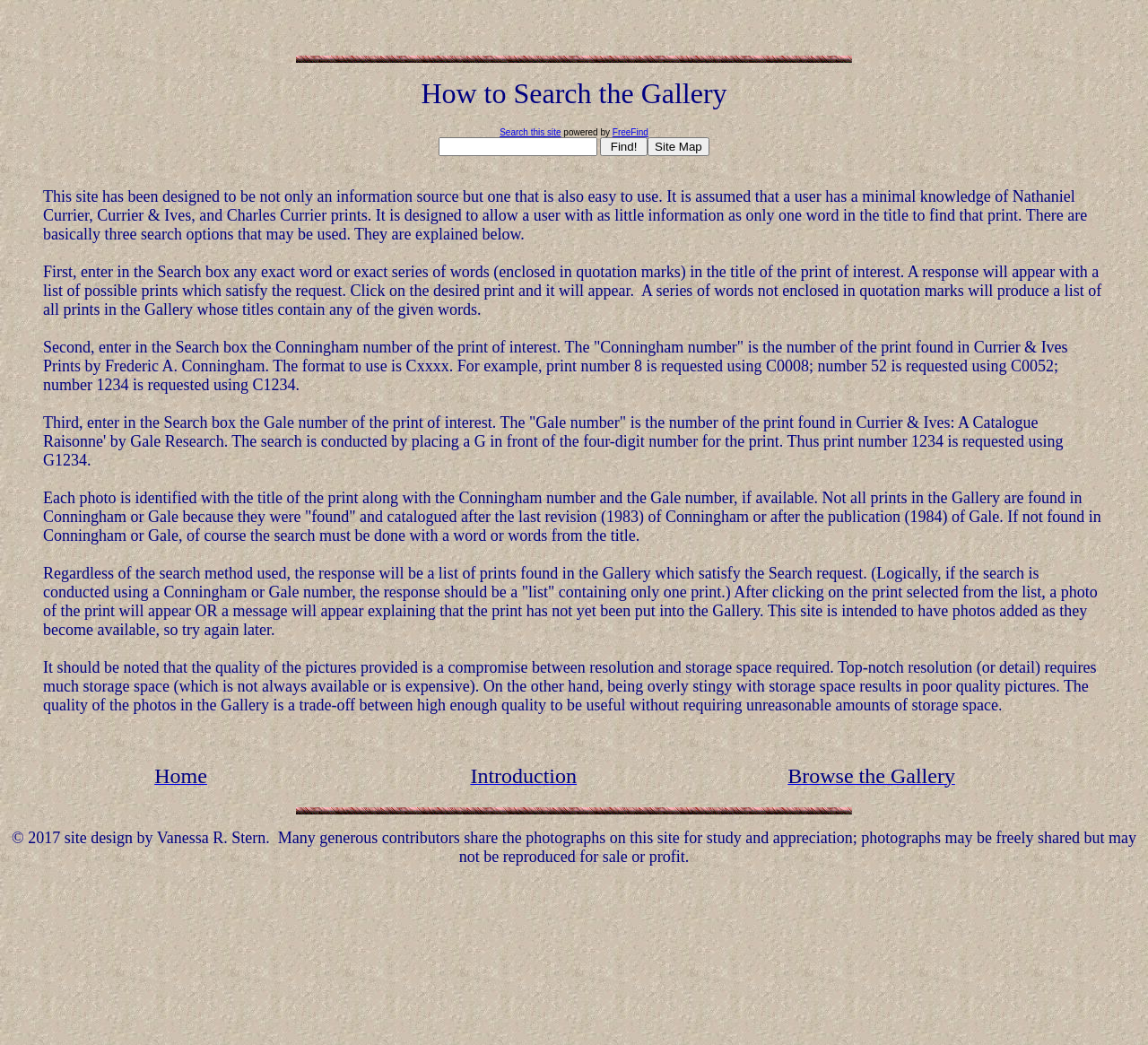Can you provide the bounding box coordinates for the element that should be clicked to implement the instruction: "Browse the Gallery"?

[0.686, 0.737, 0.832, 0.752]